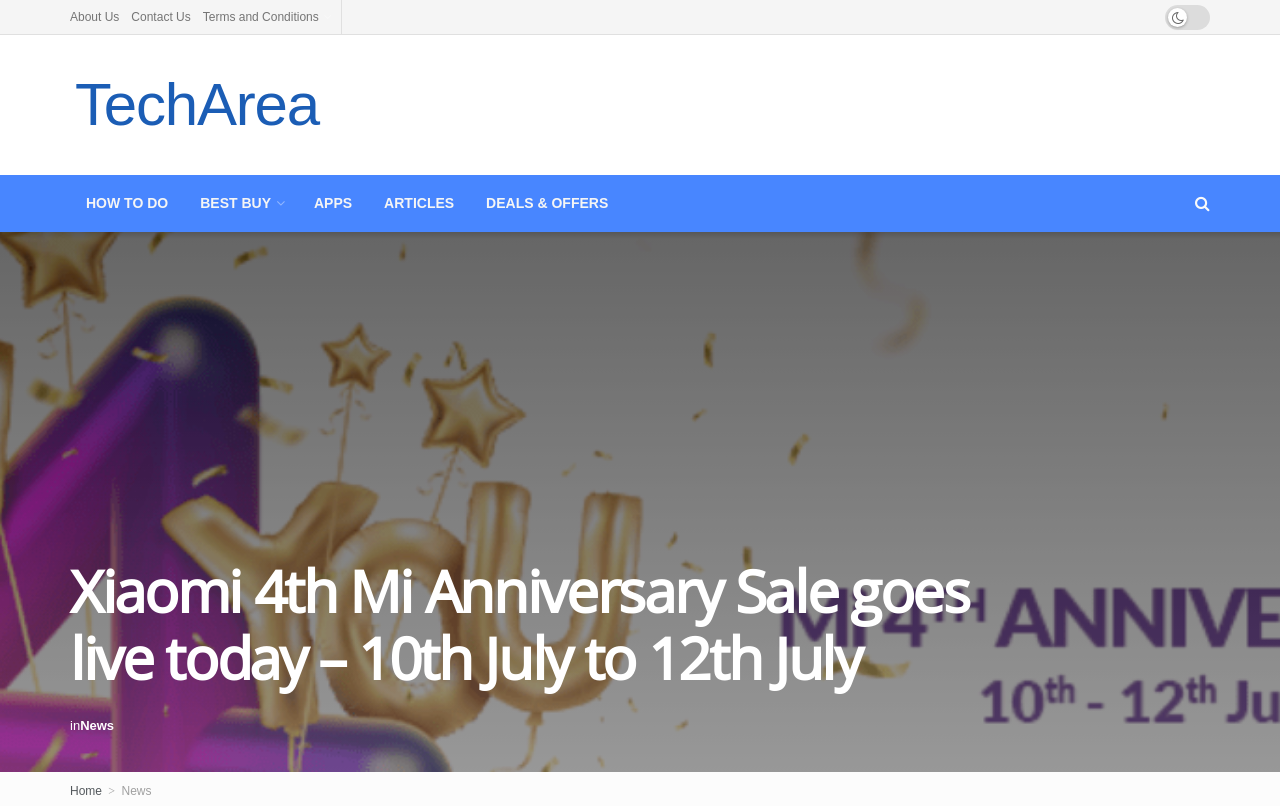Identify the bounding box coordinates for the element that needs to be clicked to fulfill this instruction: "Learn about what is supination". Provide the coordinates in the format of four float numbers between 0 and 1: [left, top, right, bottom].

None